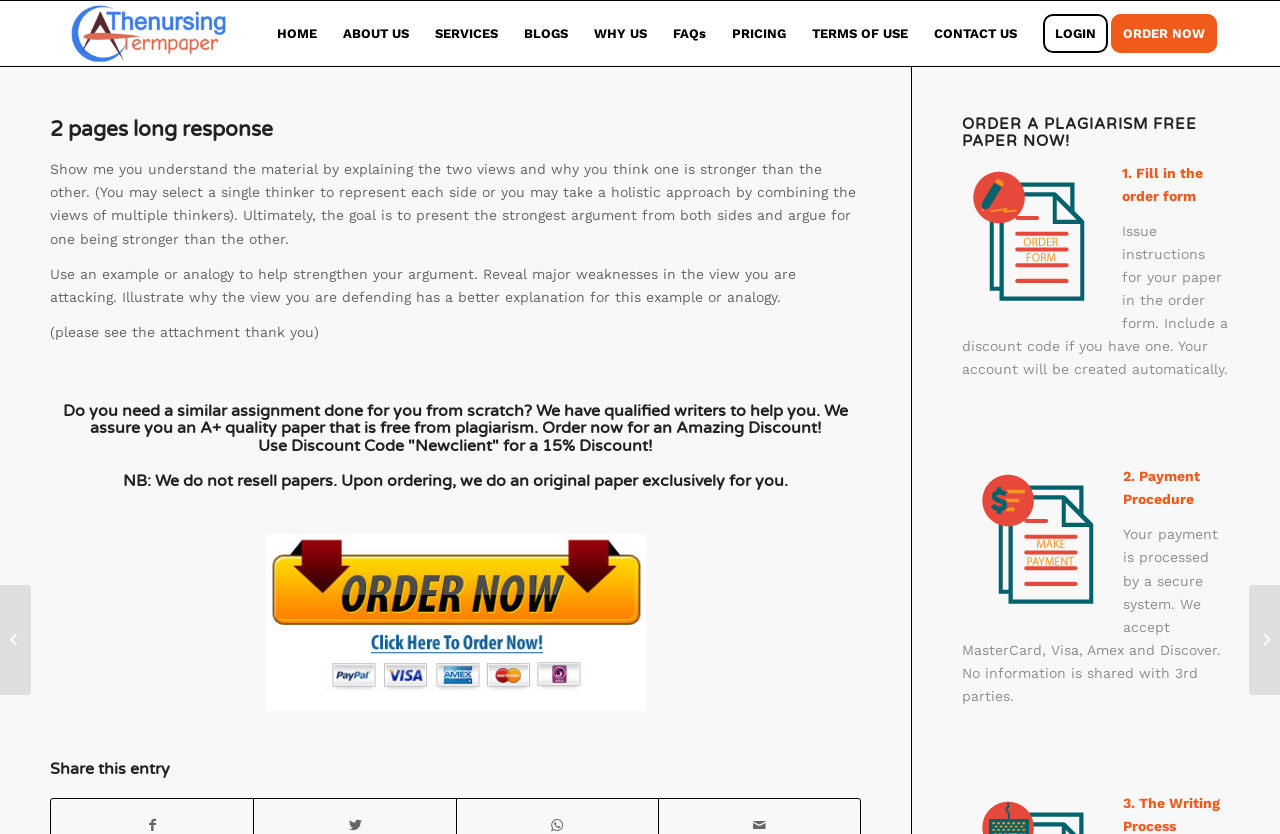Identify the bounding box coordinates of the clickable region necessary to fulfill the following instruction: "Share on Twitter". The bounding box coordinates should be four float numbers between 0 and 1, i.e., [left, top, right, bottom].

None